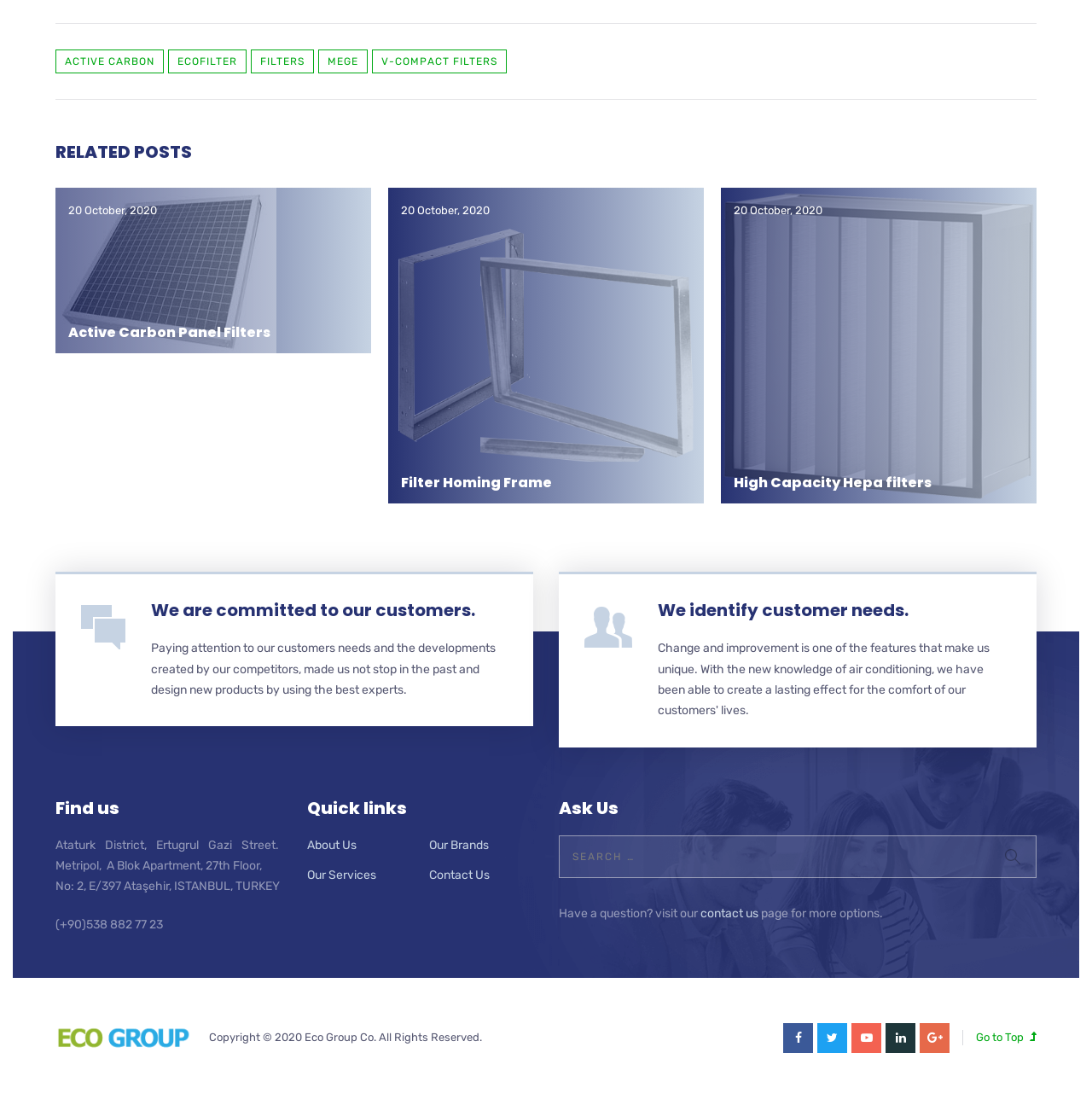Identify the bounding box coordinates for the UI element described as follows: "MEGE". Ensure the coordinates are four float numbers between 0 and 1, formatted as [left, top, right, bottom].

[0.291, 0.045, 0.337, 0.066]